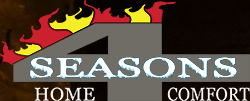Using the details from the image, please elaborate on the following question: What is the style of the font used for 'SEASONS'?

The word 'SEASONS' in the logo is stylized in an elegant font, suggesting reliability and all-year-round service, which is an important aspect of the company's commitment to providing high-quality services.